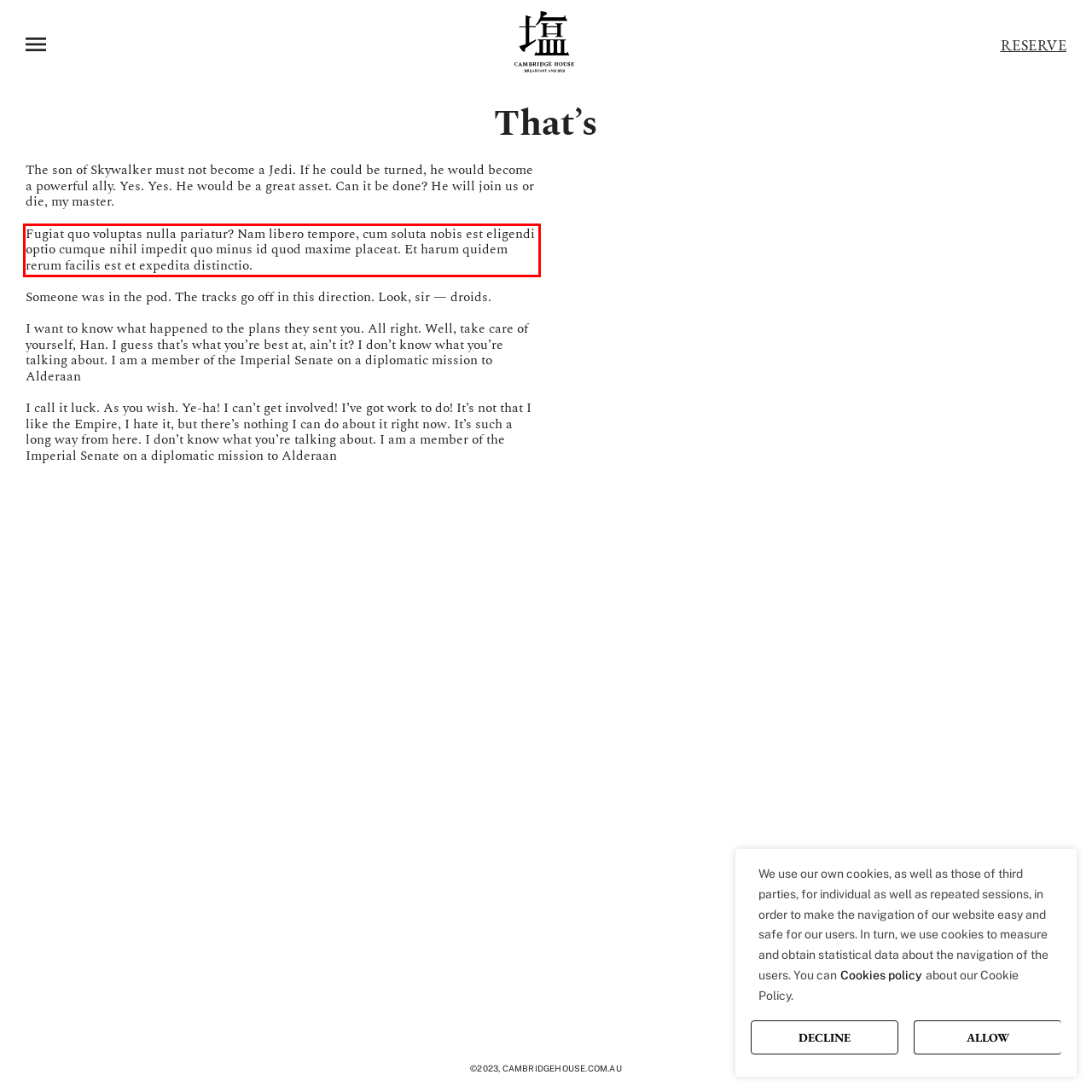Analyze the screenshot of the webpage and extract the text from the UI element that is inside the red bounding box.

Fugiat quo voluptas nulla pariatur? Nam libero tempore, cum soluta nobis est eligendi optio cumque nihil impedit quo minus id quod maxime placeat. Et harum quidem rerum facilis est et expedita distinctio.